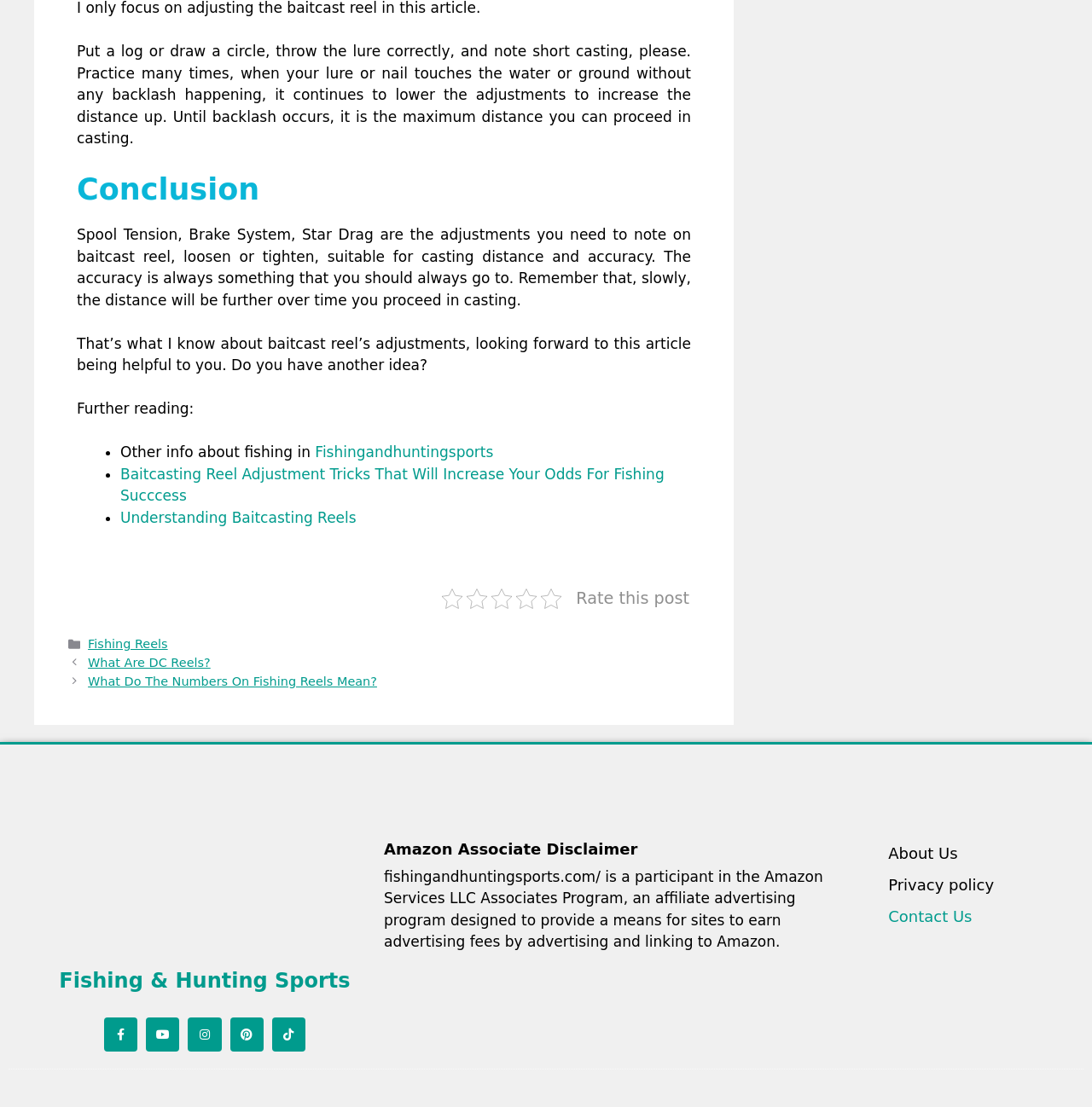What is the topic of the article?
Look at the image and respond to the question as thoroughly as possible.

The article is about baitcast reel adjustments, as indicated by the text 'Put a log or draw a circle, throw the lure correctly, and note short casting...' and the subsequent explanations.